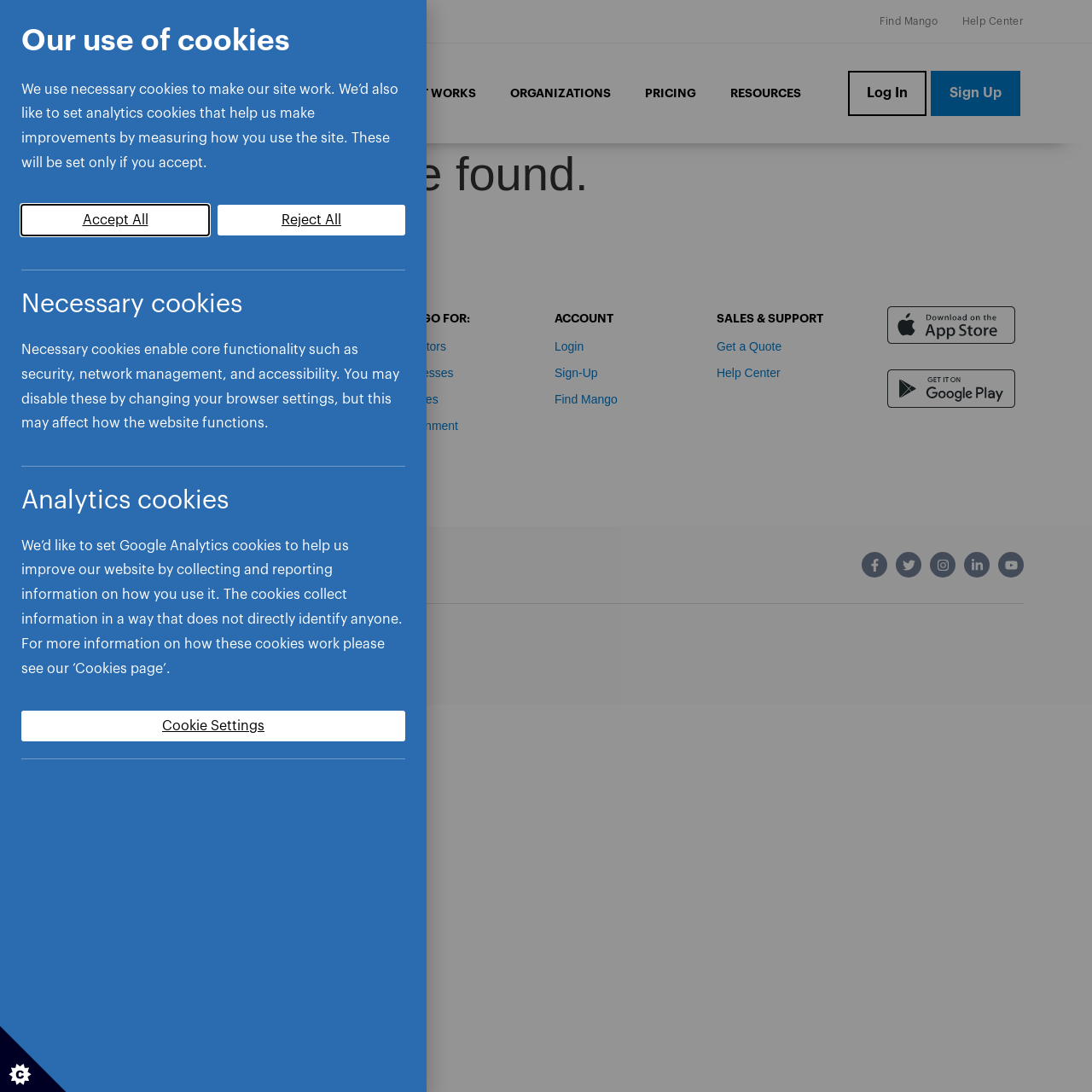What is the copyright year of the website?
Using the image, elaborate on the answer with as much detail as possible.

The copyright year of the website is 2024, which is stated in the static text element located at the bottom of the webpage, with a bounding box coordinate of [0.062, 0.581, 0.28, 0.591].